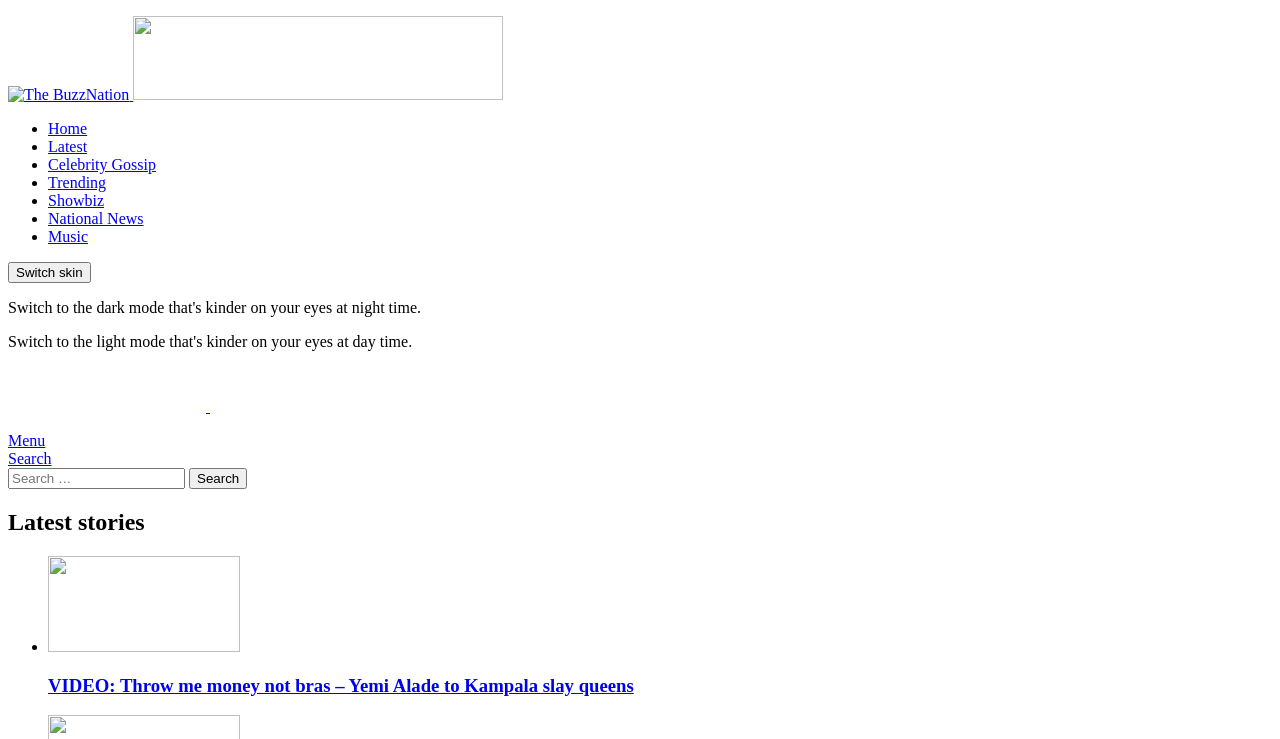Locate the bounding box coordinates of the area to click to fulfill this instruction: "read article about Yemi Alade". The bounding box should be presented as four float numbers between 0 and 1, in the order [left, top, right, bottom].

[0.038, 0.752, 0.994, 0.887]